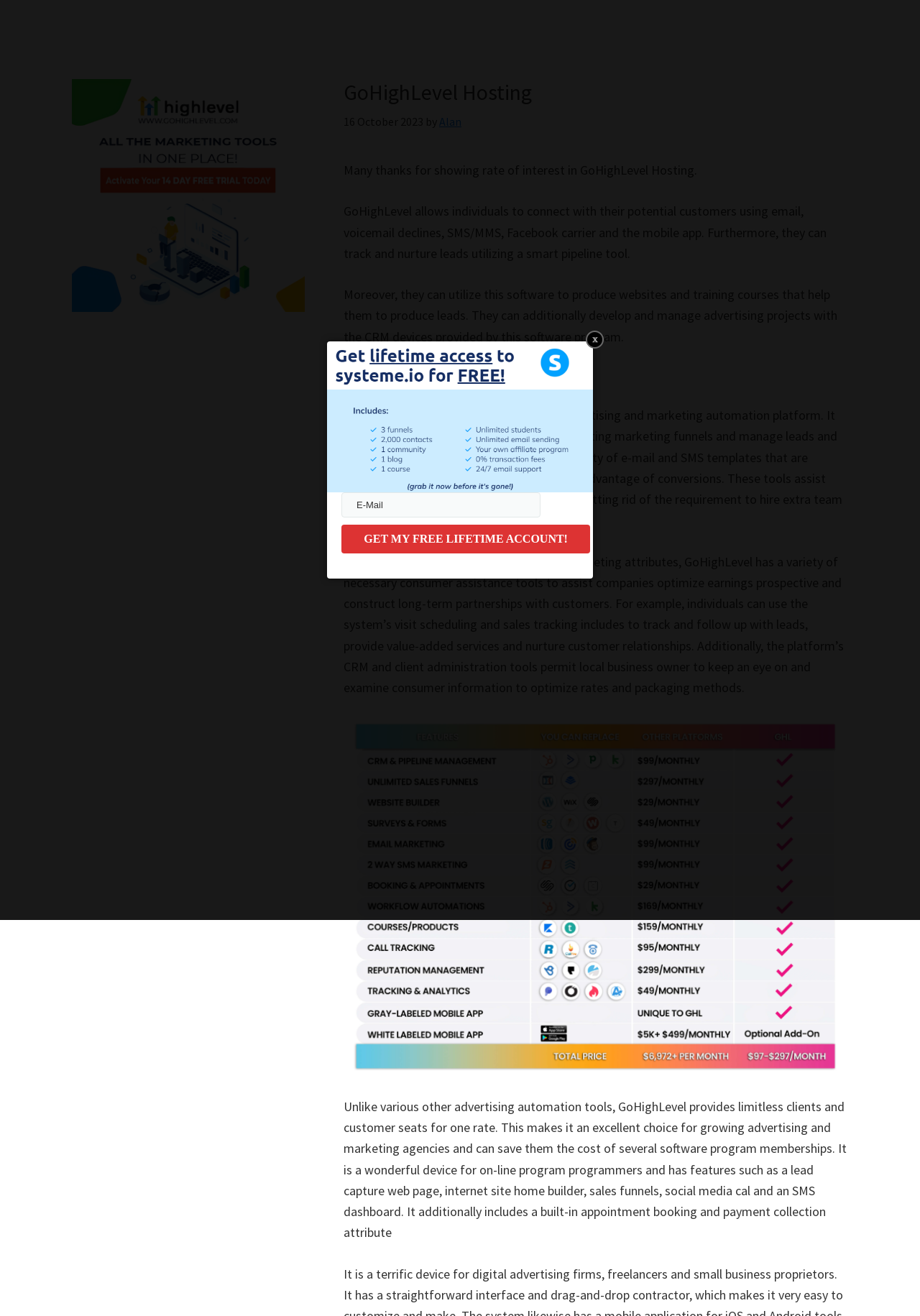Give a one-word or one-phrase response to the question: 
What is the position of the 'GET MY FREE LIFETIME ACCOUNT!' button?

Below the email textbox